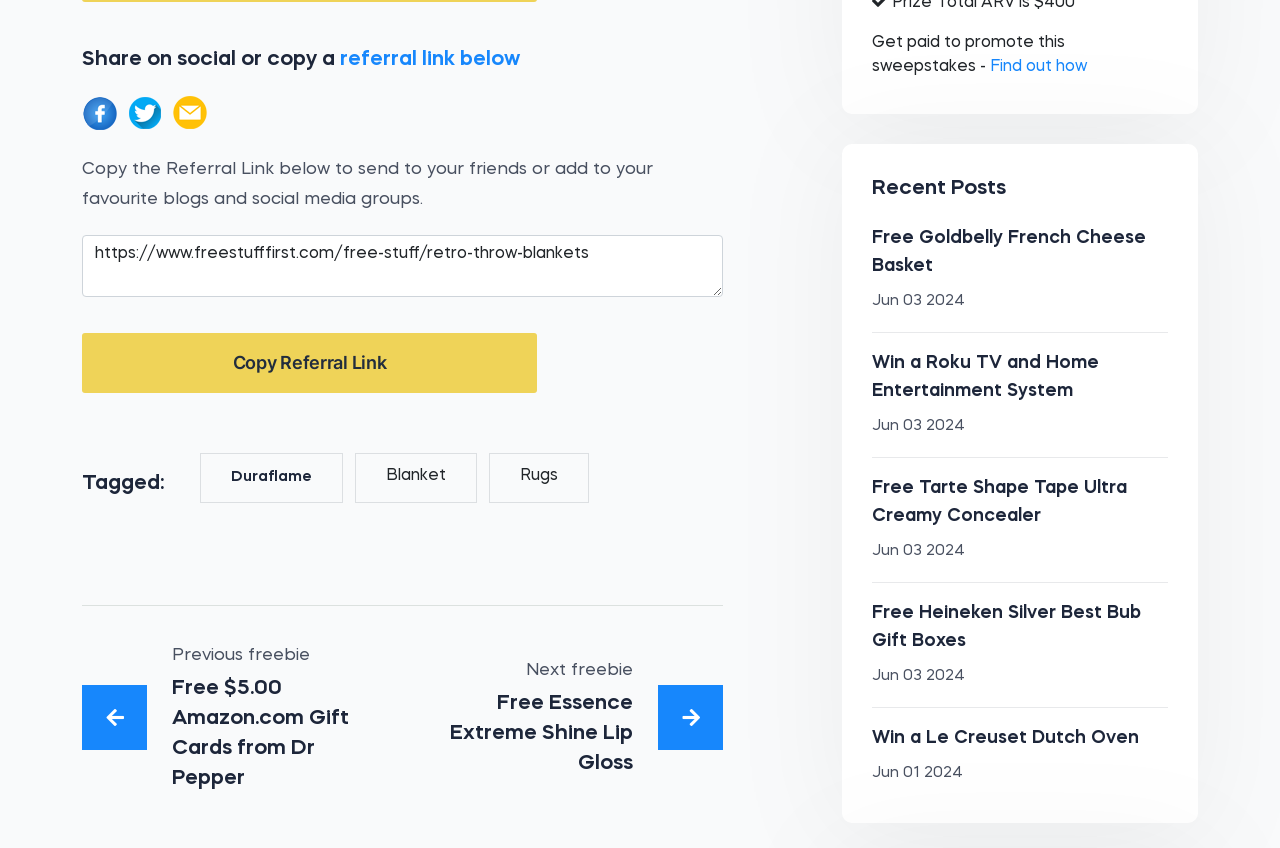Identify the bounding box coordinates of the area that should be clicked in order to complete the given instruction: "Find out how to get paid to promote this sweepstakes". The bounding box coordinates should be four float numbers between 0 and 1, i.e., [left, top, right, bottom].

[0.773, 0.07, 0.849, 0.088]